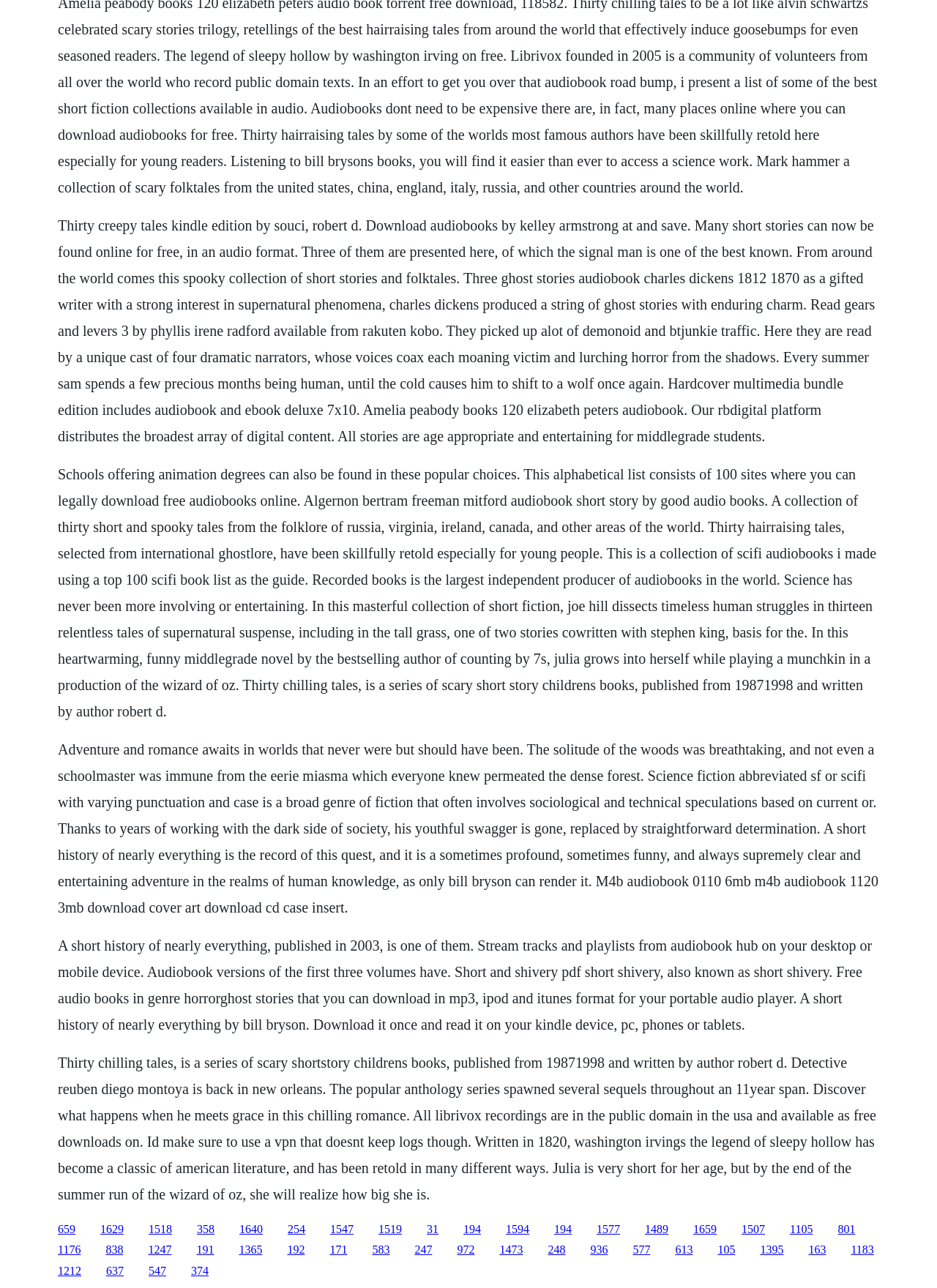Show the bounding box coordinates for the HTML element described as: "Blog".

None